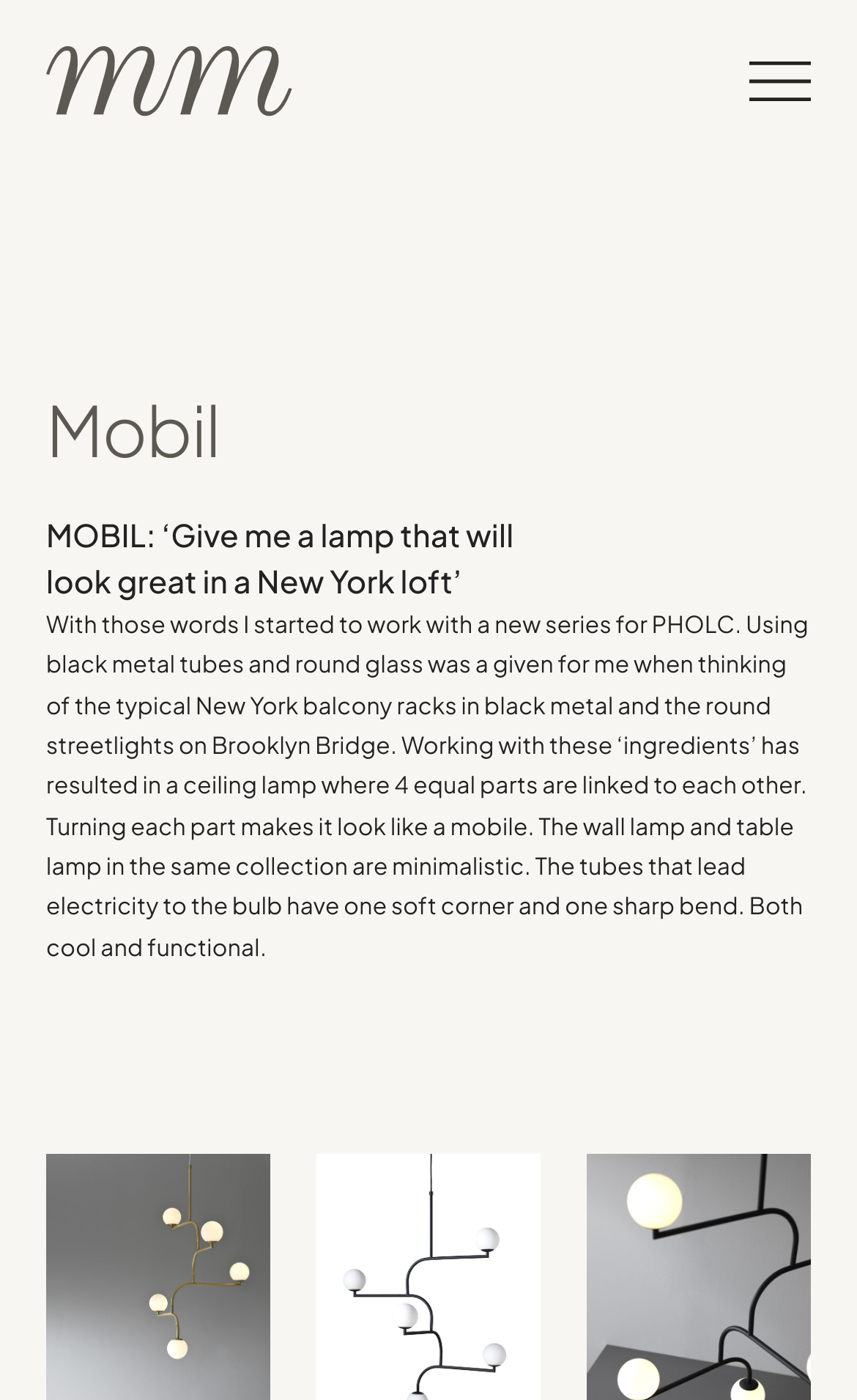For the element described, predict the bounding box coordinates as (top-left x, top-left y, bottom-right x, bottom-right y). All values should be between 0 and 1. Element description: Accesories

[0.054, 0.193, 0.339, 0.242]